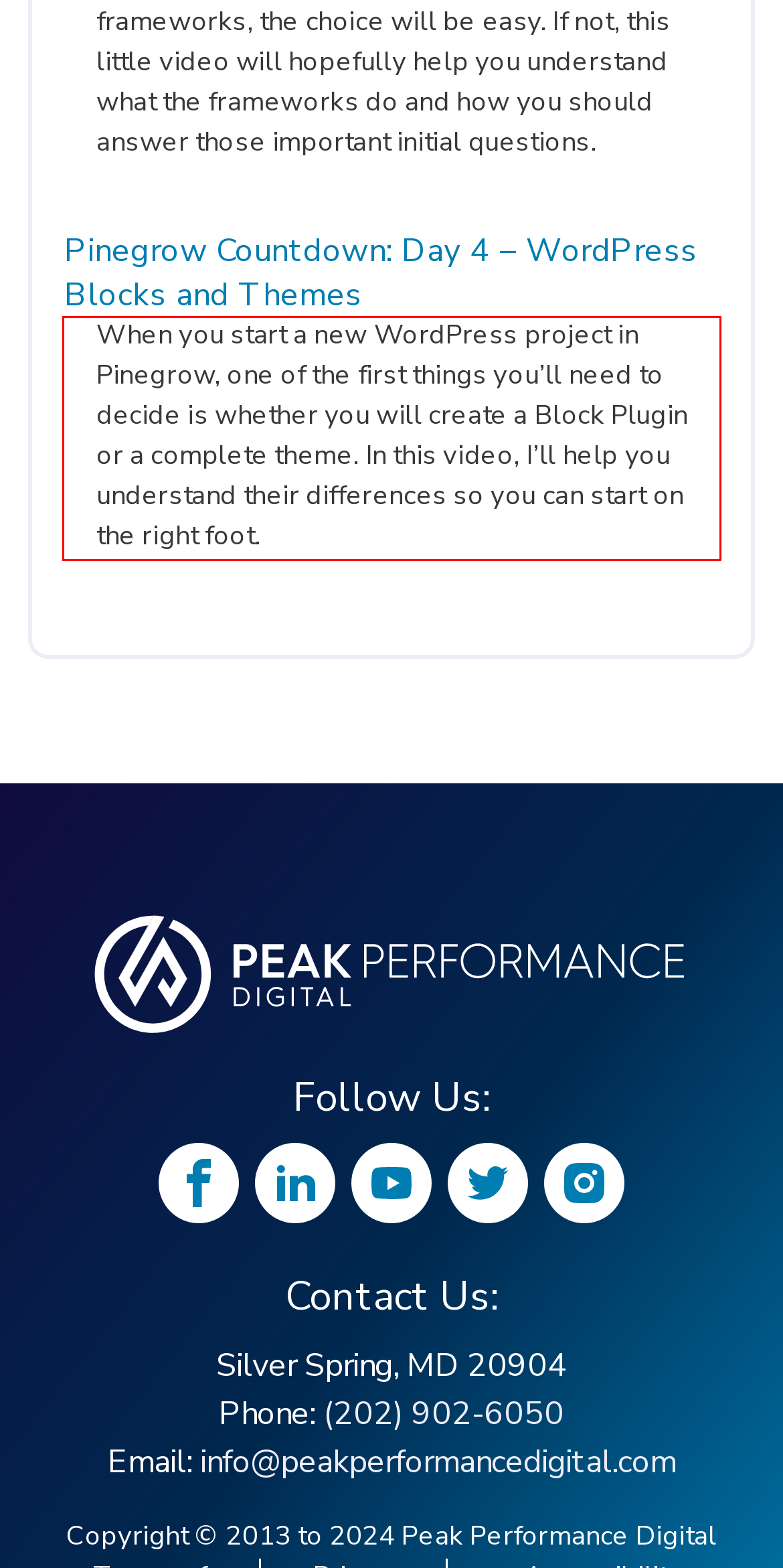Identify and extract the text within the red rectangle in the screenshot of the webpage.

When you start a new WordPress project in Pinegrow, one of the first things you’ll need to decide is whether you will create a Block Plugin or a complete theme. In this video, I’ll help you understand their differences so you can start on the right foot.